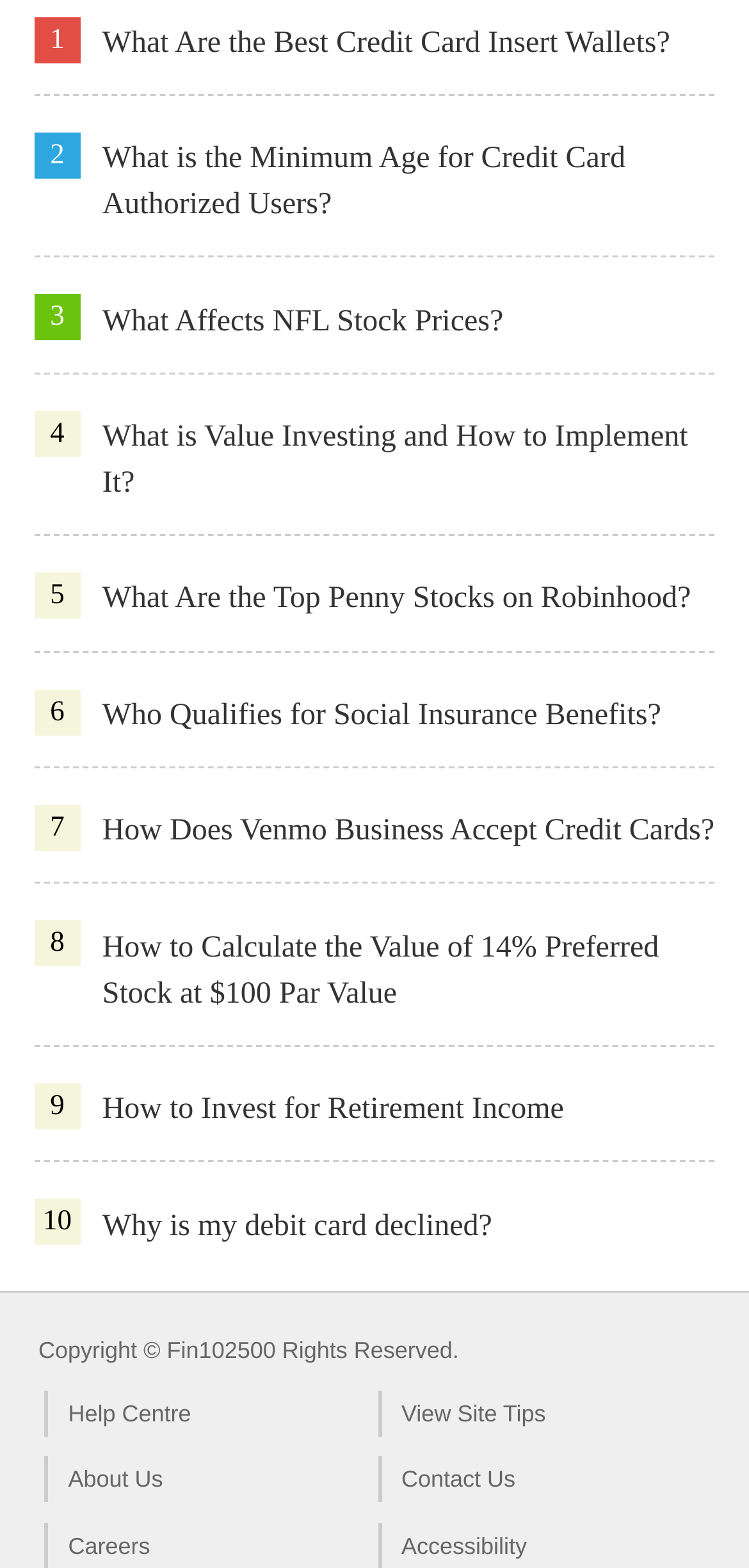Use the details in the image to answer the question thoroughly: 
How many text elements are on the webpage?

I counted the number of text elements, including links and StaticText elements, on the webpage, and there are 13 text elements in total.